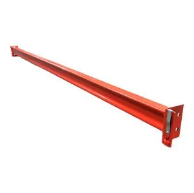What shape is the pallet rack beam?
With the help of the image, please provide a detailed response to the question.

The caption describes the beam as having a teardrop shape, which not only enhances its strength but also allows for easy installation and compatibility with various pallet rack systems.